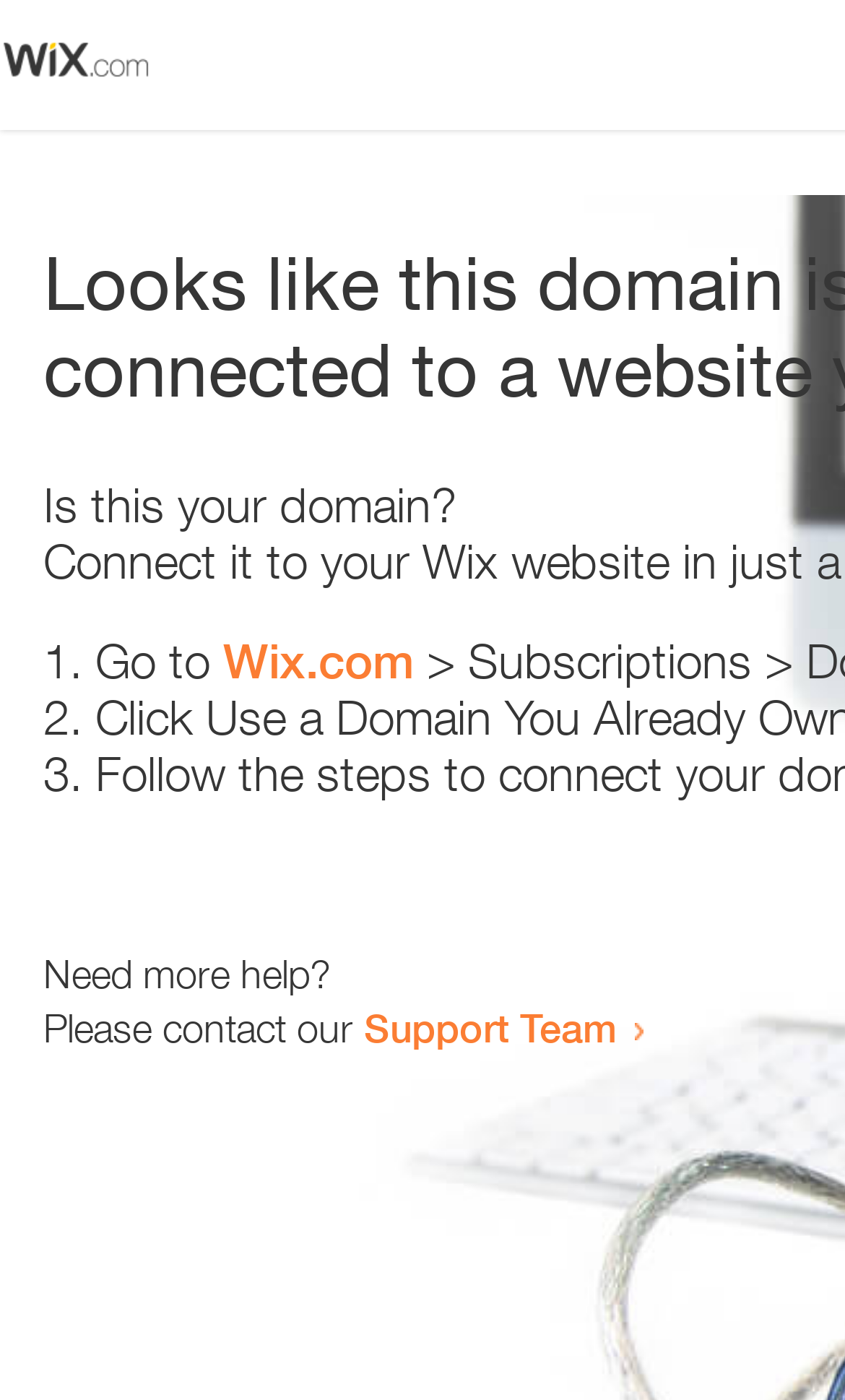Respond with a single word or phrase to the following question:
What is the text above the list?

Is this your domain?